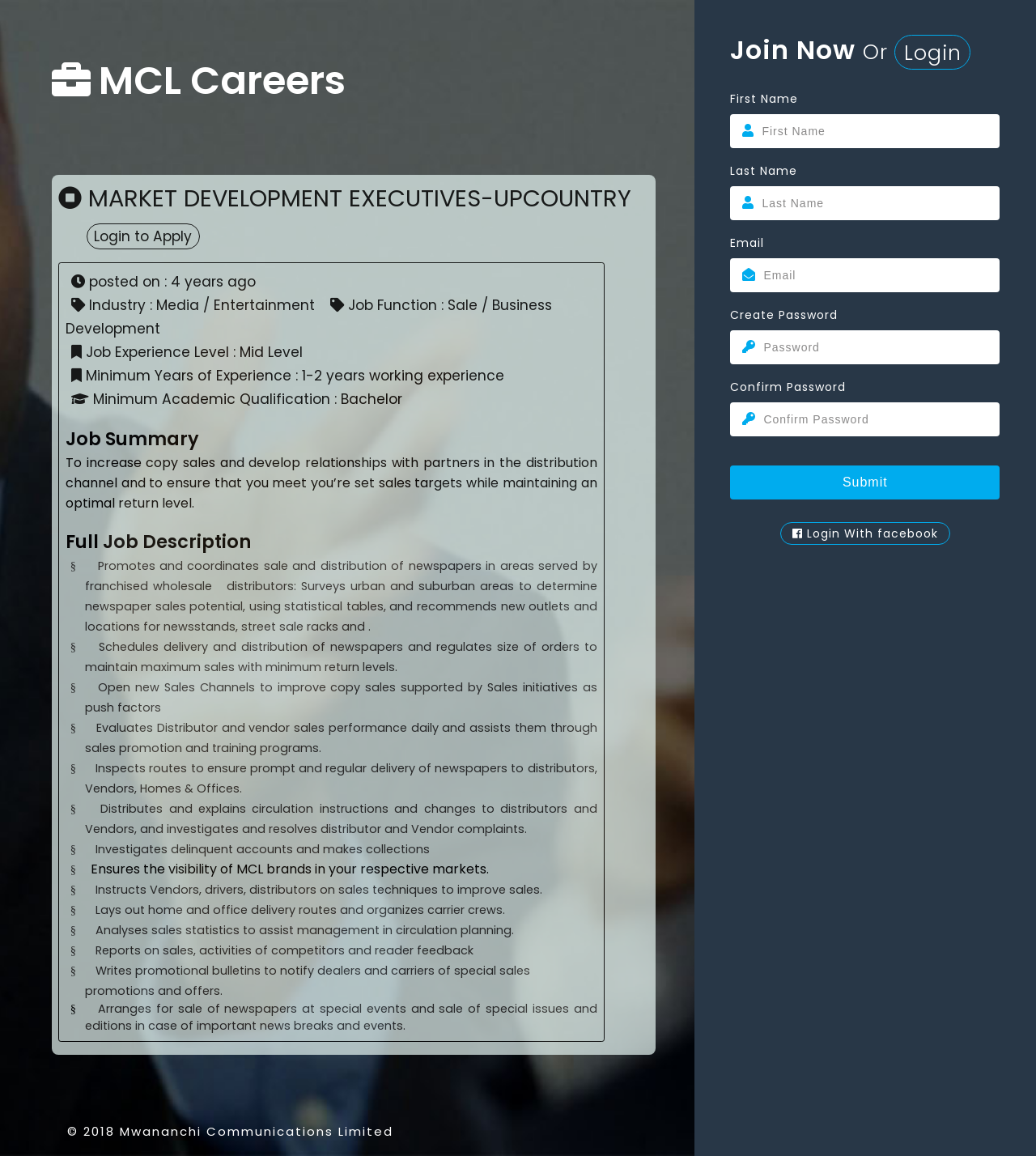Determine the bounding box coordinates for the area that needs to be clicked to fulfill this task: "Click the 'Submit' button". The coordinates must be given as four float numbers between 0 and 1, i.e., [left, top, right, bottom].

[0.705, 0.402, 0.965, 0.431]